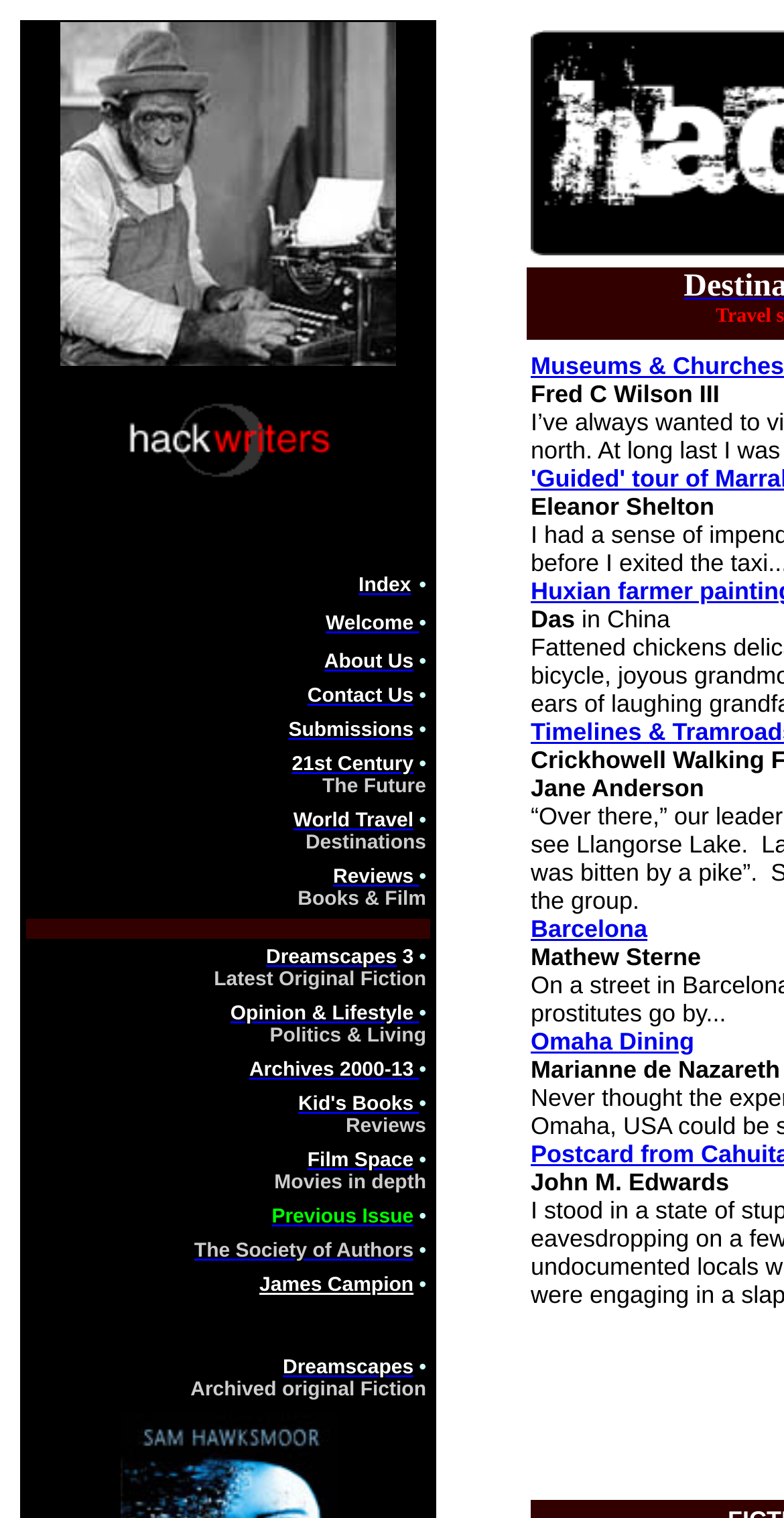How many links are there in the webpage?
Using the image as a reference, answer the question with a short word or phrase.

24